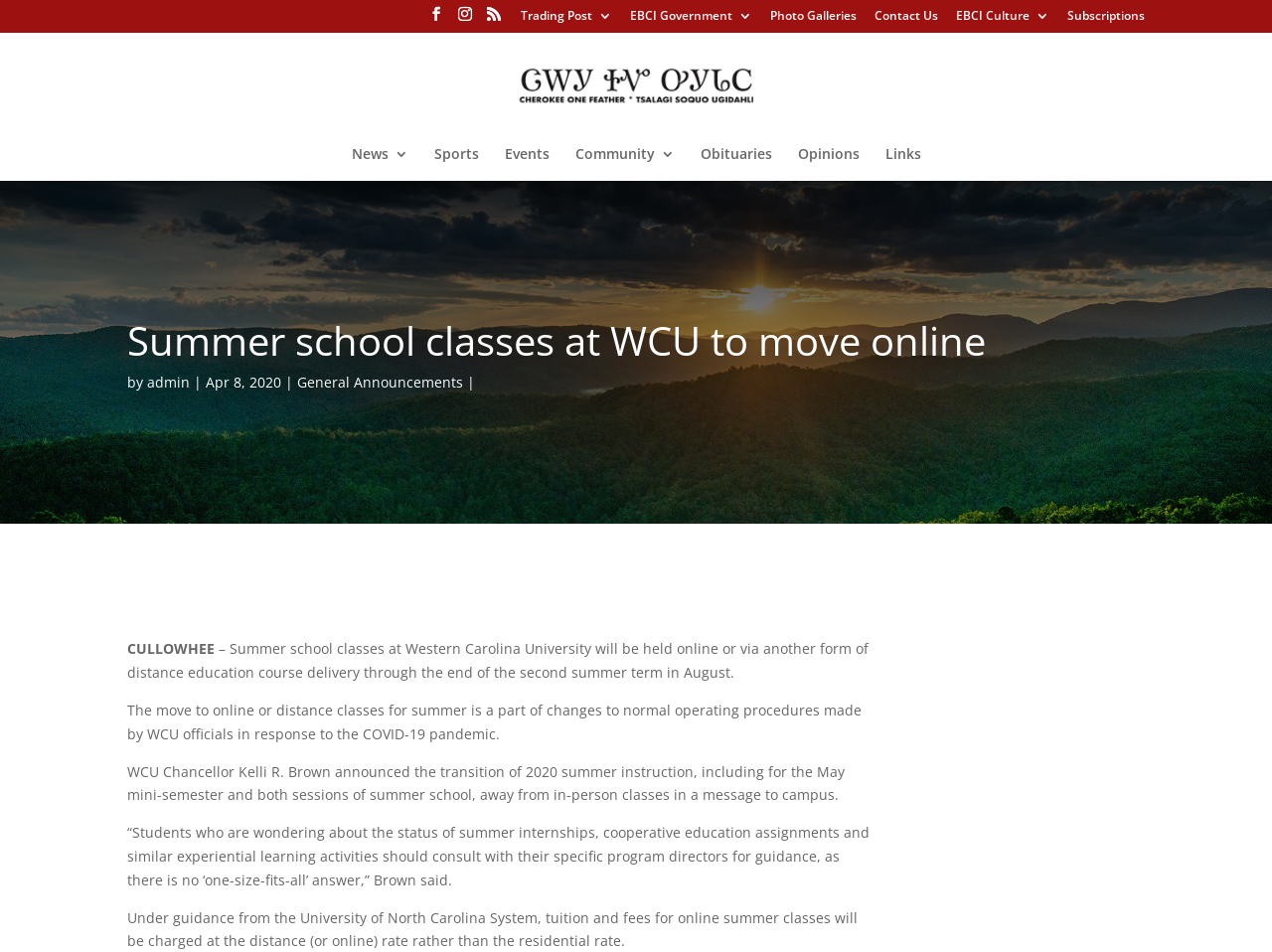Please indicate the bounding box coordinates for the clickable area to complete the following task: "Contact 'The Cherokee One Feather'". The coordinates should be specified as four float numbers between 0 and 1, i.e., [left, top, right, bottom].

[0.36, 0.08, 0.643, 0.099]